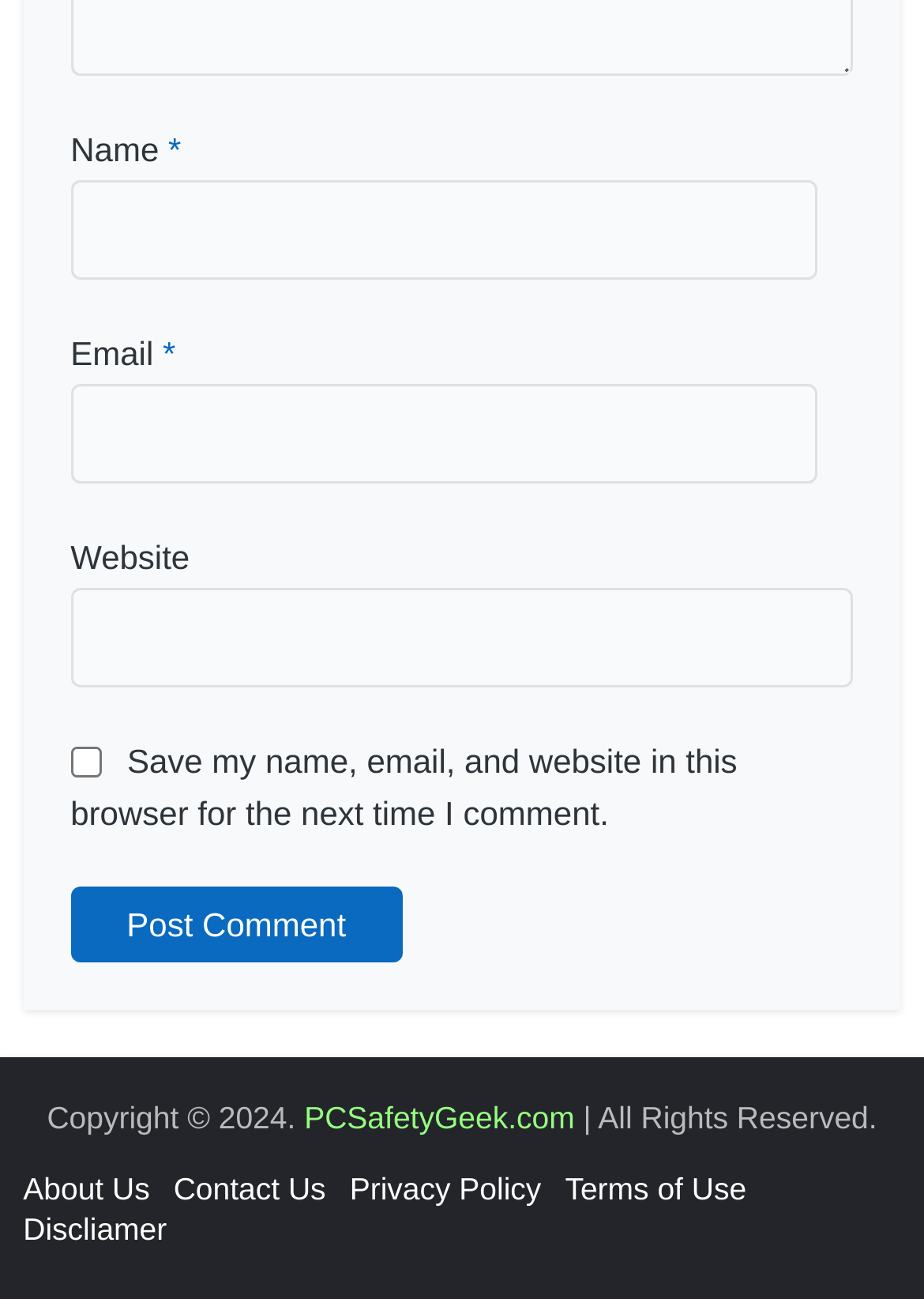Provide a short answer to the following question with just one word or phrase: How many textboxes are there?

3